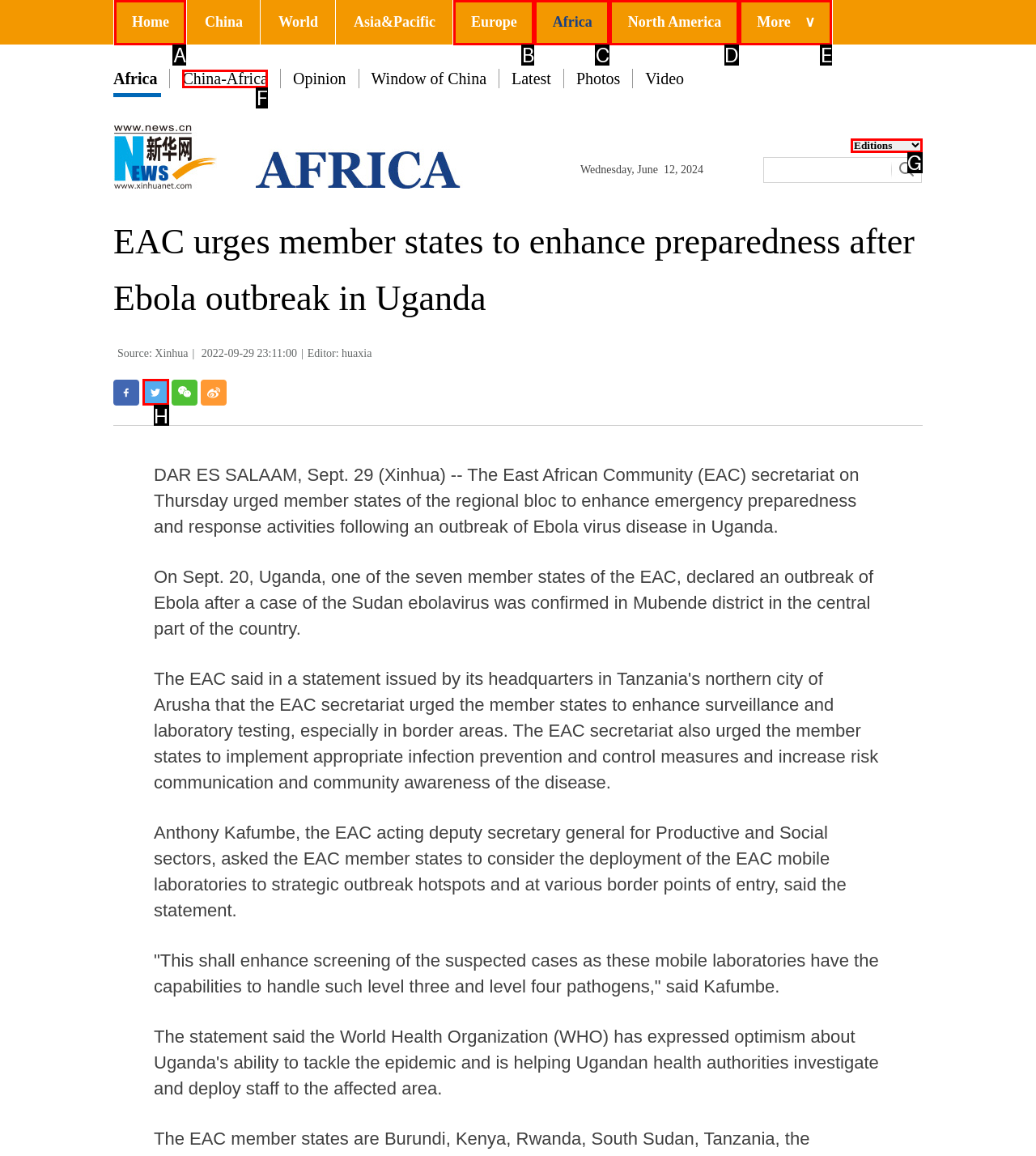Point out the option that aligns with the description: North America
Provide the letter of the corresponding choice directly.

D